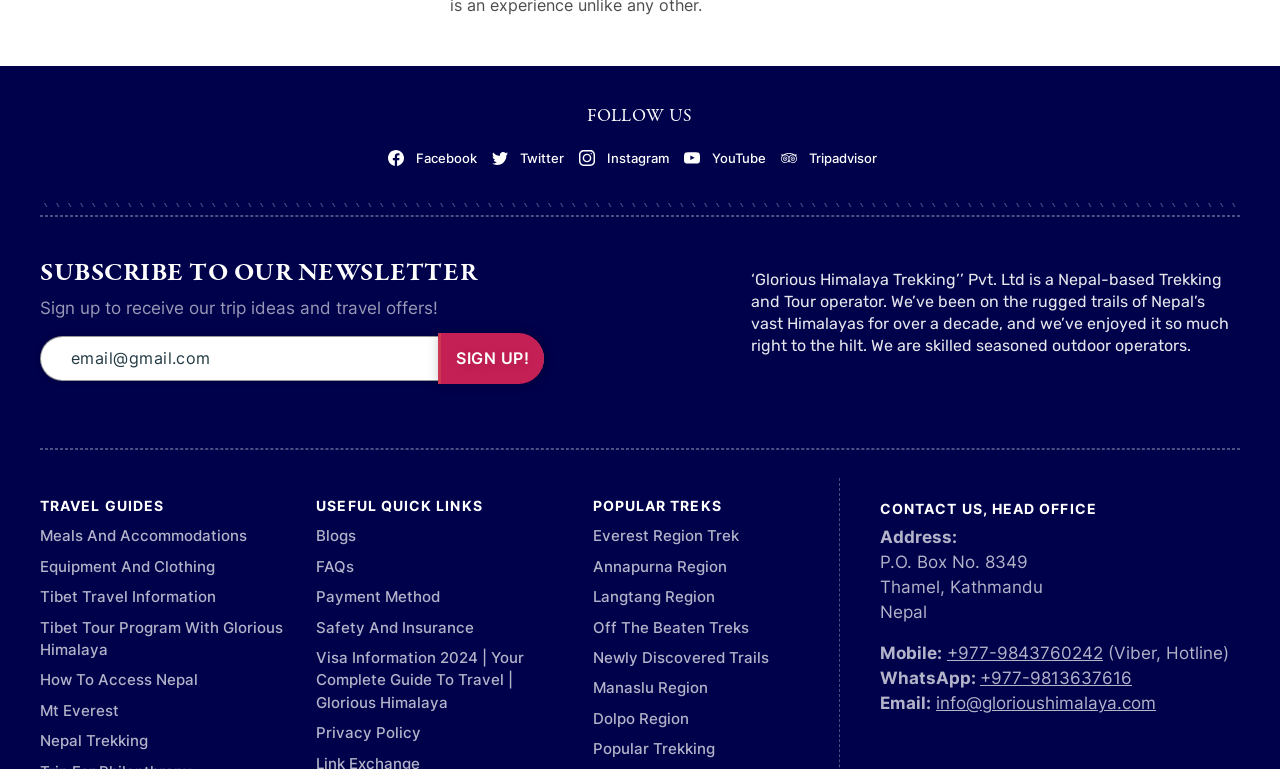What is the purpose of the textbox?
Answer with a single word or short phrase according to what you see in the image.

Email input